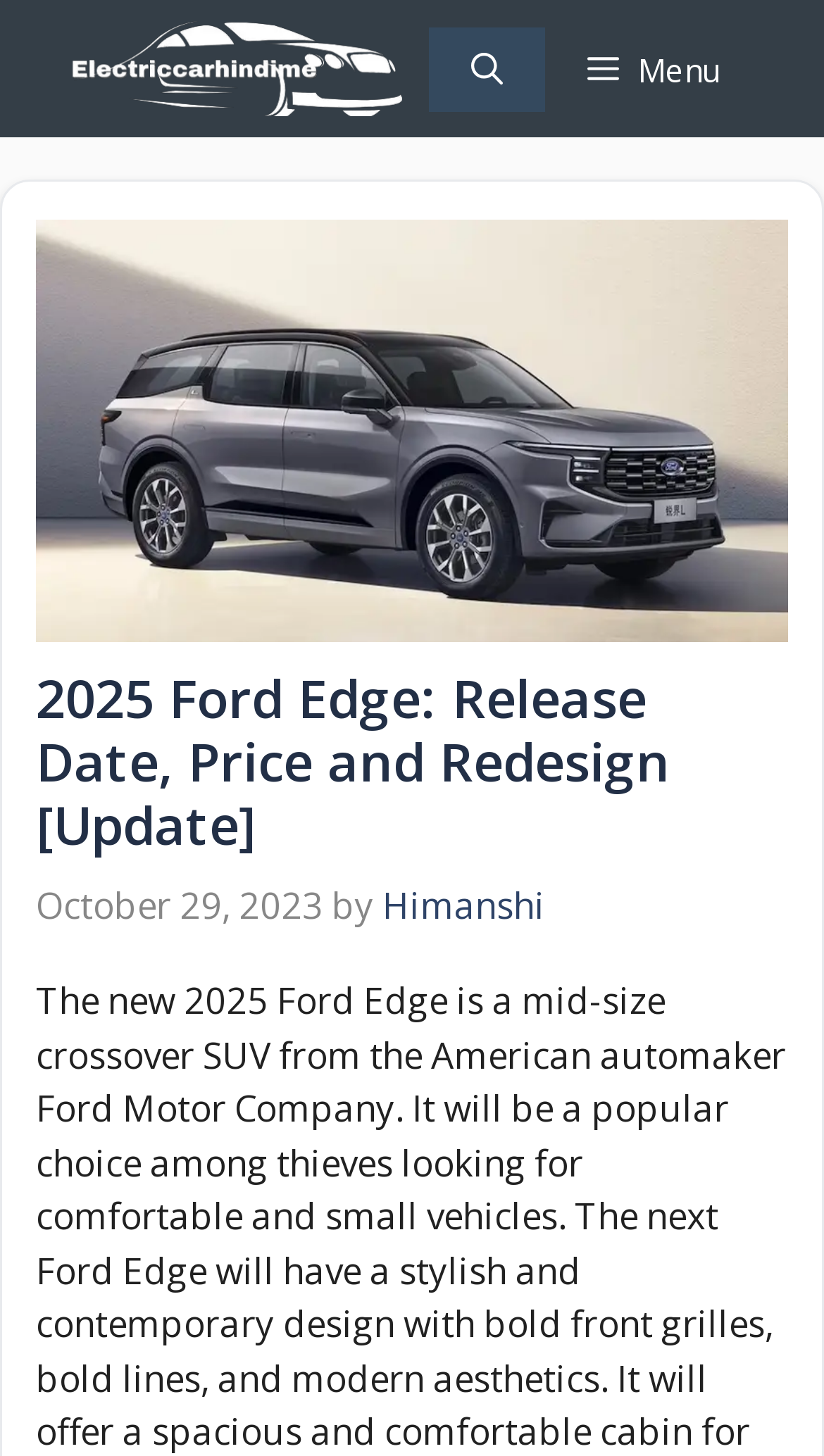Using the element description provided, determine the bounding box coordinates in the format (top-left x, top-left y, bottom-right x, bottom-right y). Ensure that all values are floating point numbers between 0 and 1. Element description: aria-label="Open search"

[0.521, 0.018, 0.662, 0.076]